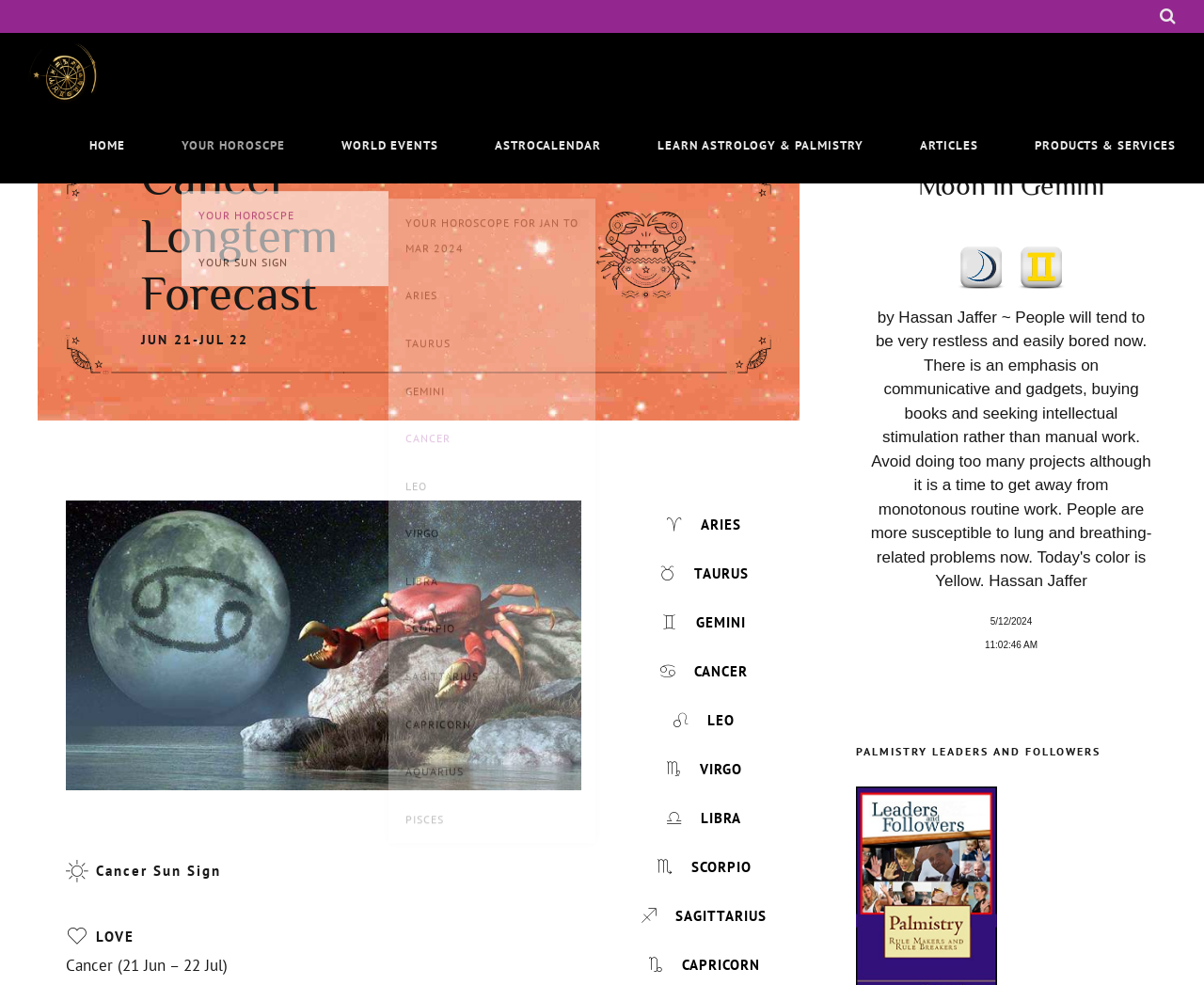What is the position of the 'YOUR HOROSCOPE' link? Analyze the screenshot and reply with just one word or a short phrase.

Middle left